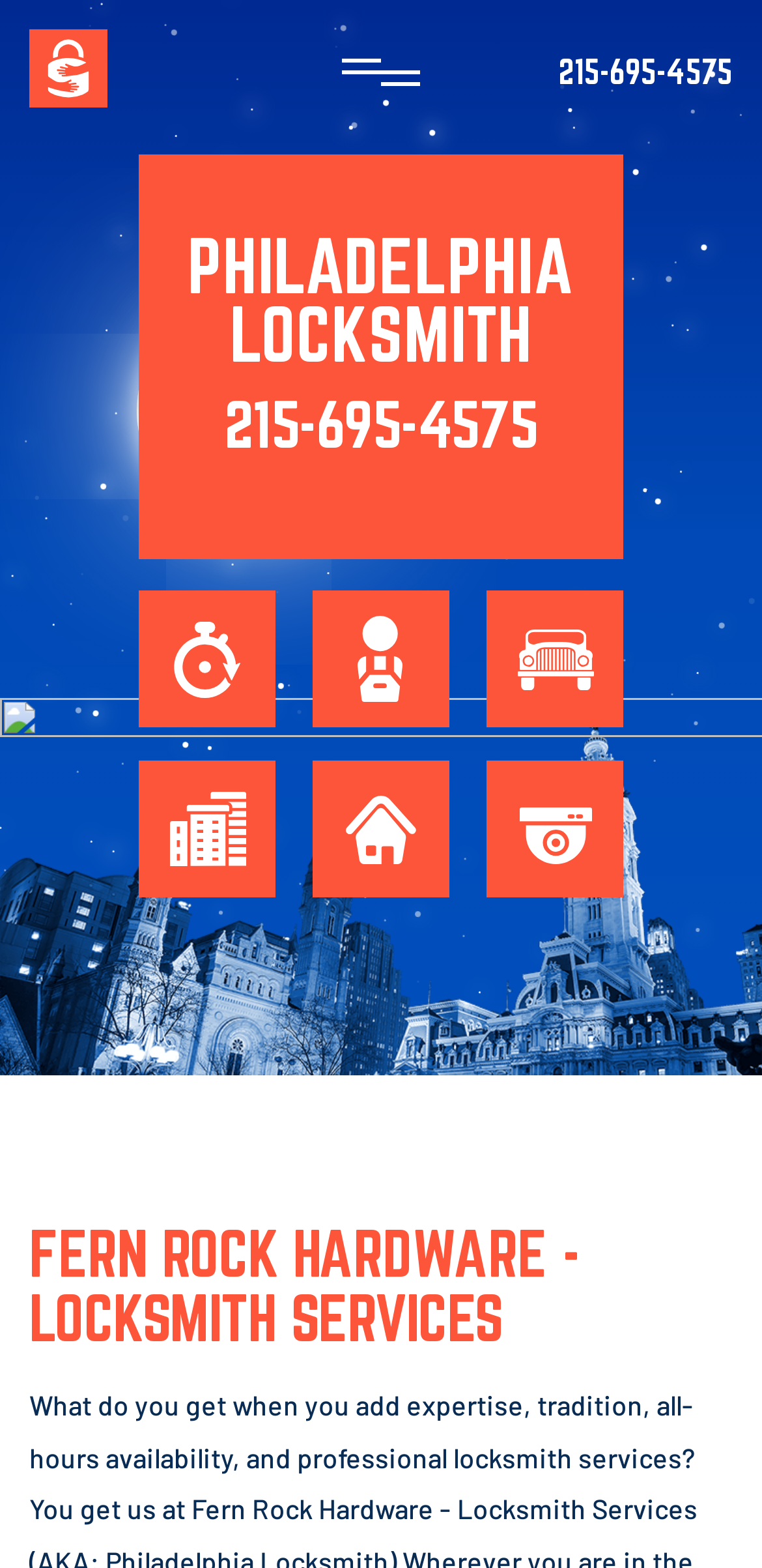Answer the question using only a single word or phrase: 
What is the phone number on the top right?

215-695-4575